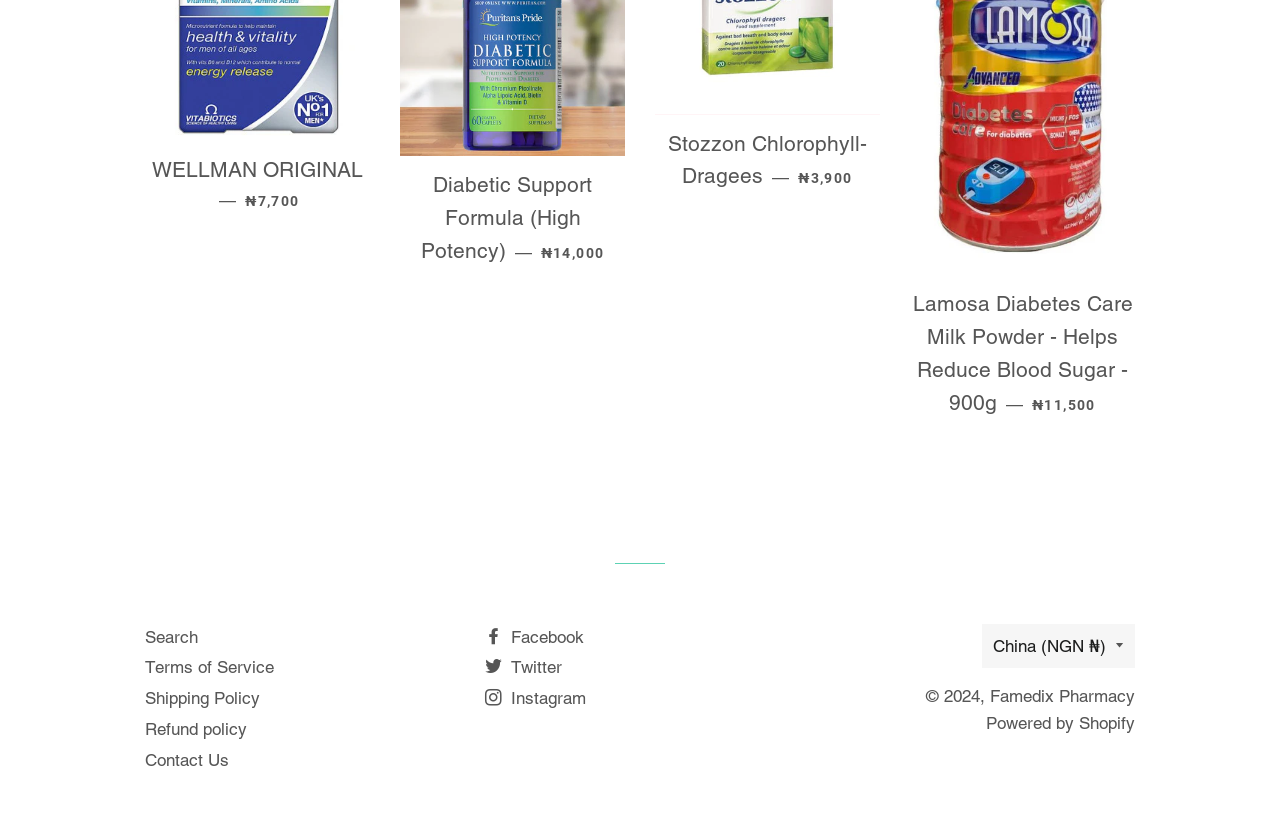Locate the bounding box coordinates of the region to be clicked to comply with the following instruction: "Contact us". The coordinates must be four float numbers between 0 and 1, in the form [left, top, right, bottom].

[0.113, 0.917, 0.179, 0.941]